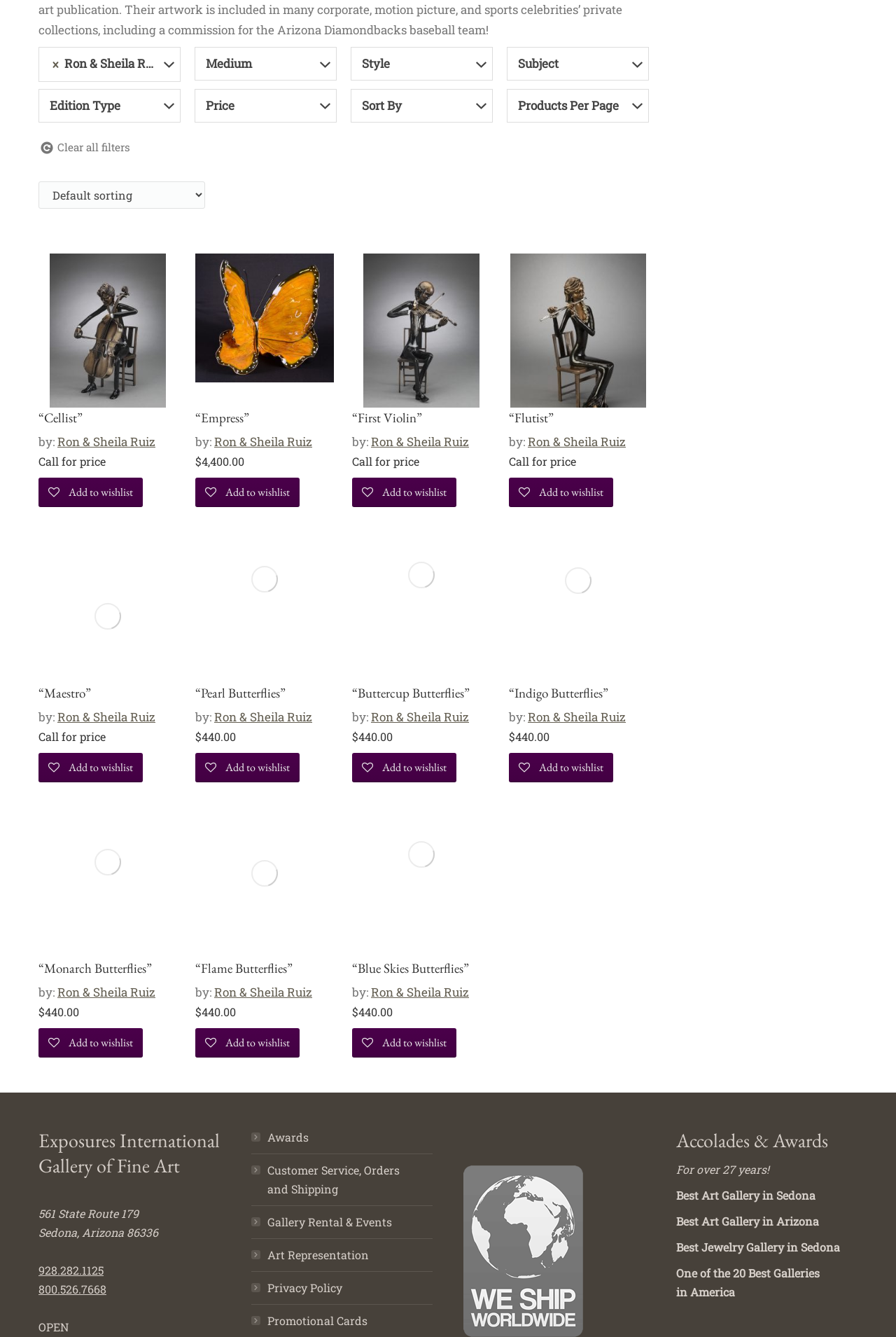Who are the artists of the products?
Using the image as a reference, answer with just one word or a short phrase.

Ron & Sheila Ruiz